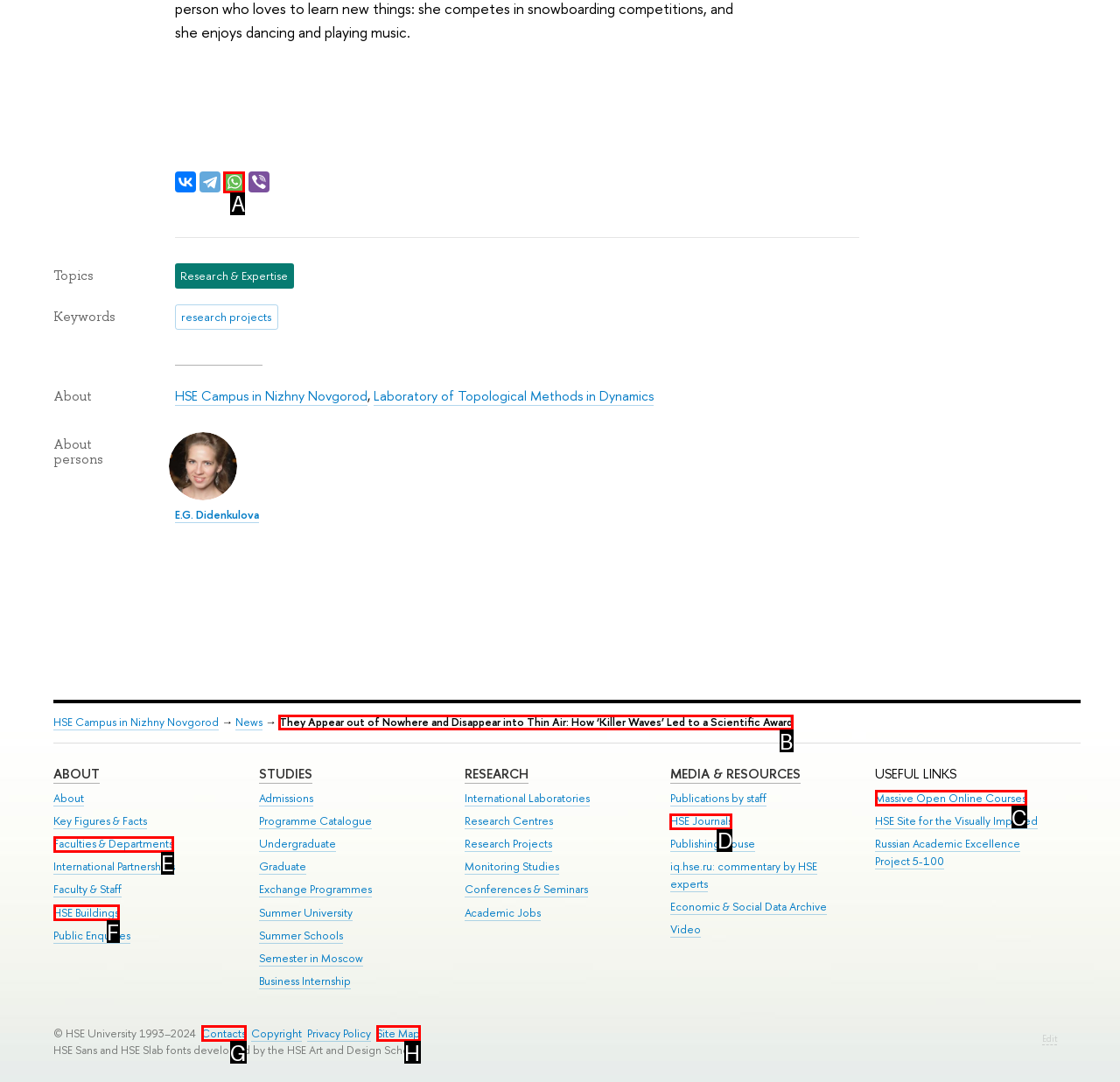Tell me which one HTML element you should click to complete the following task: Read the news about 'Killer Waves'
Answer with the option's letter from the given choices directly.

B